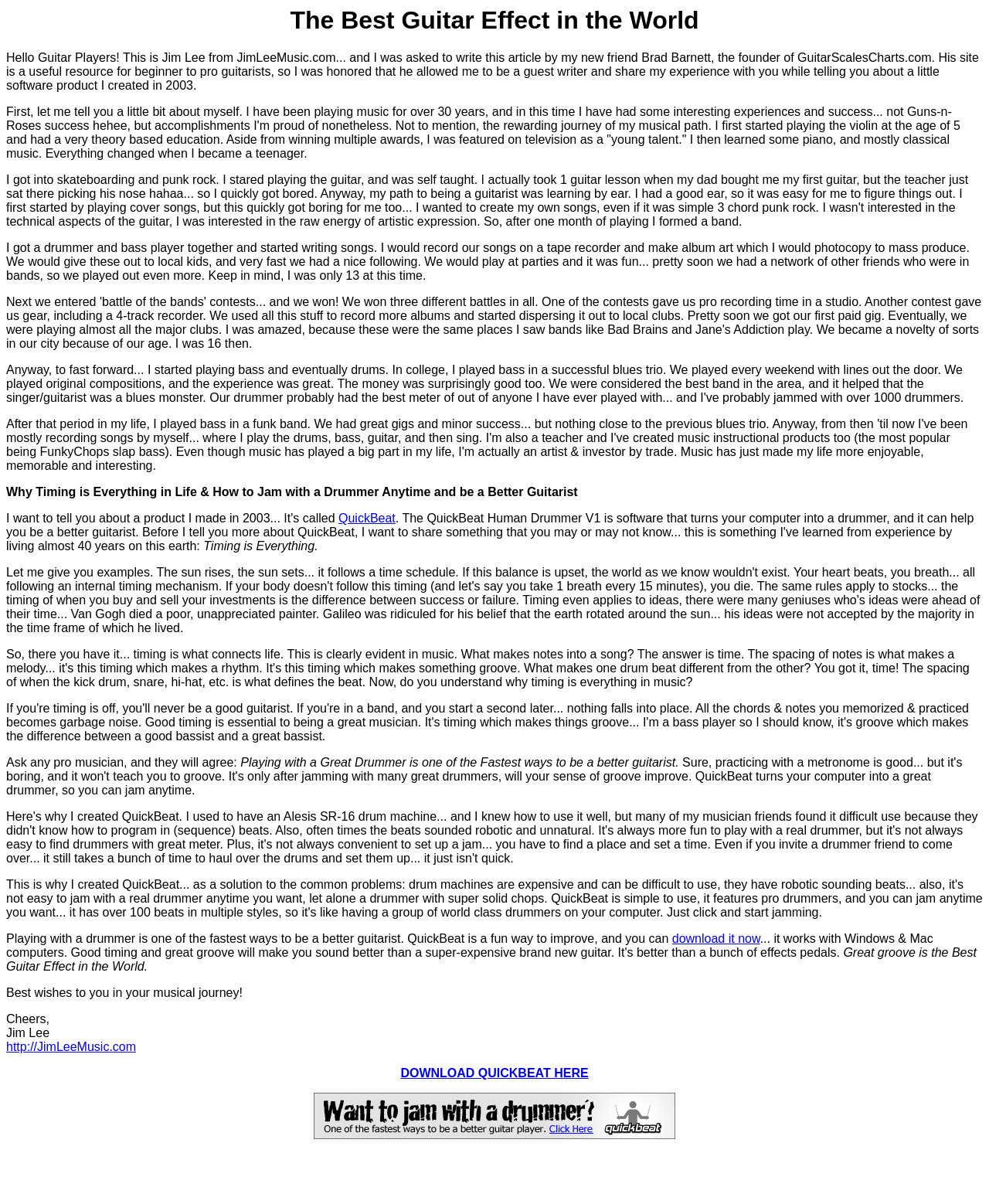Answer the question in one word or a short phrase:
What is the author's name?

Jim Lee